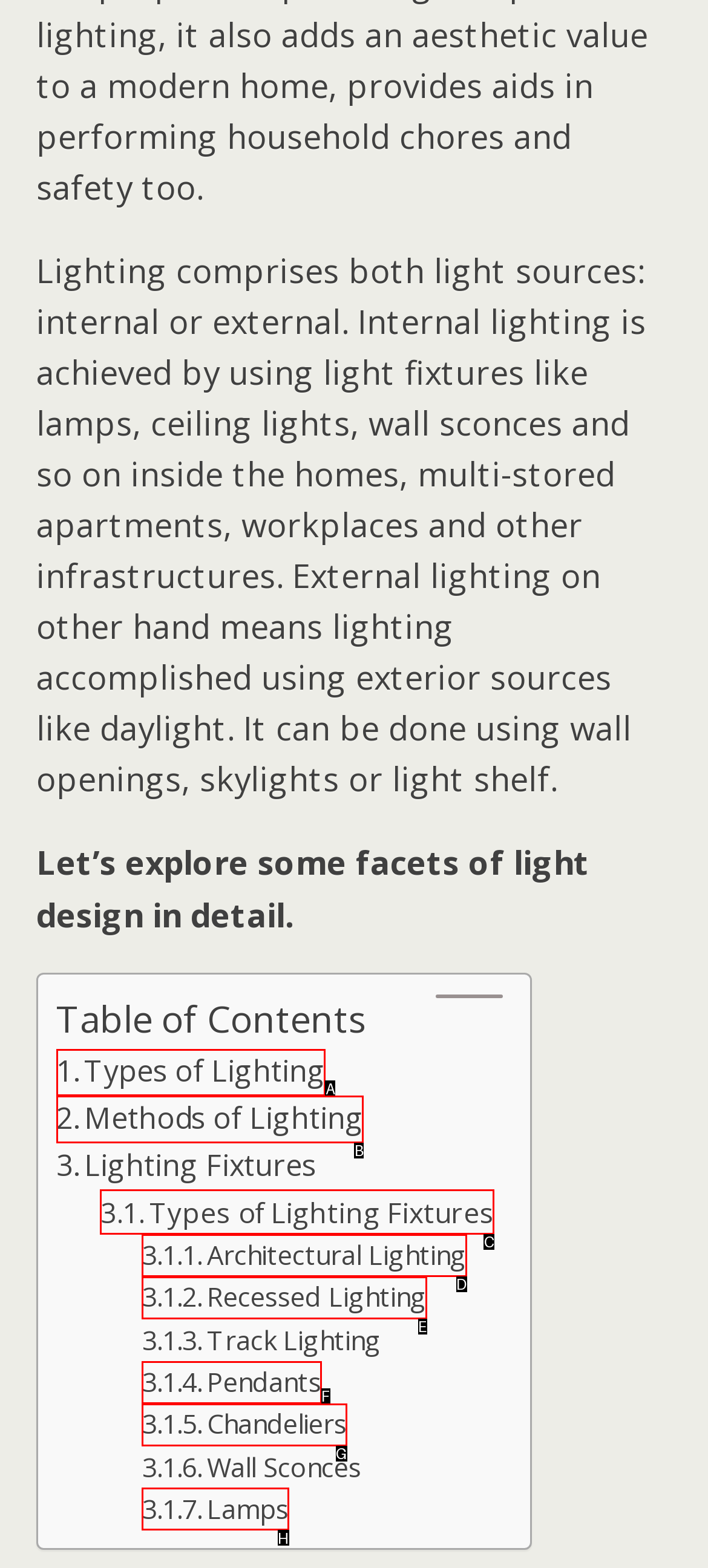Determine which option matches the description: Lamps. Answer using the letter of the option.

H